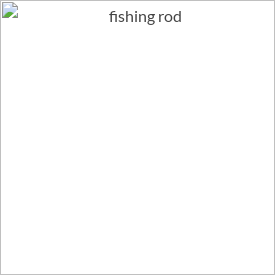Offer a comprehensive description of the image.

The image depicts a fishing rod, an essential tool for anglers, particularly when targeting species like trout. This visual accompanies an informative article that shares bait fishing techniques aimed at improving success rates in river fishing. The article emphasizes the importance of timing and proper bait presentation, making the fishing rod a key component in executing these strategies effectively.